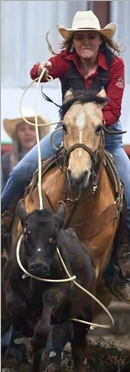What organization does this image exemplify the spirit of?
Please give a detailed and elaborate answer to the question.

The caption explicitly states that this image exemplifies the spirit of the Canadian Collegiate Rodeo Association, which is an organization that promotes rodeo culture and competitions among young athletes.